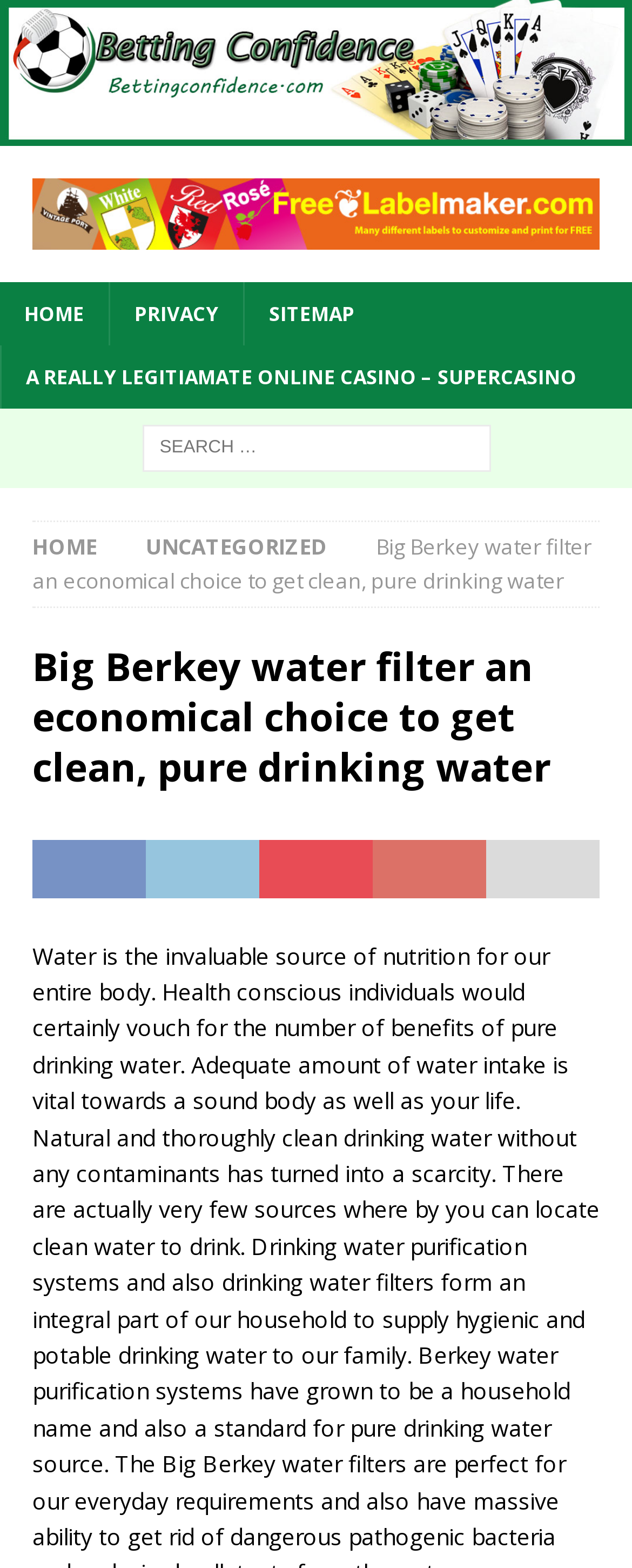Convey a detailed summary of the webpage, mentioning all key elements.

The webpage appears to be a blog or article page focused on the topic of water filtration, specifically the Big Berkey water filter. At the top of the page, there is a logo or image of "bettingconfidence" with a corresponding link. Below the logo, there is a horizontal navigation menu with links to "HOME", "PRIVACY", "SITEMAP", and a longer link to an online casino.

Further down the page, there is a search bar with a label "Search for:" where users can input their queries. To the right of the search bar, there are two links, one to "HOME" and another to "UNCATEGORIZED". 

The main content of the page is a header section with a title "Big Berkey water filter an economical choice to get clean, pure drinking water", which is also the title of the webpage. This title is prominently displayed in a large font size. 

There is also a complementary section above the main content, which may contain additional information or images related to the topic. Additionally, there is an image with a link to "Make your own full colour labels" located near the top of the page.